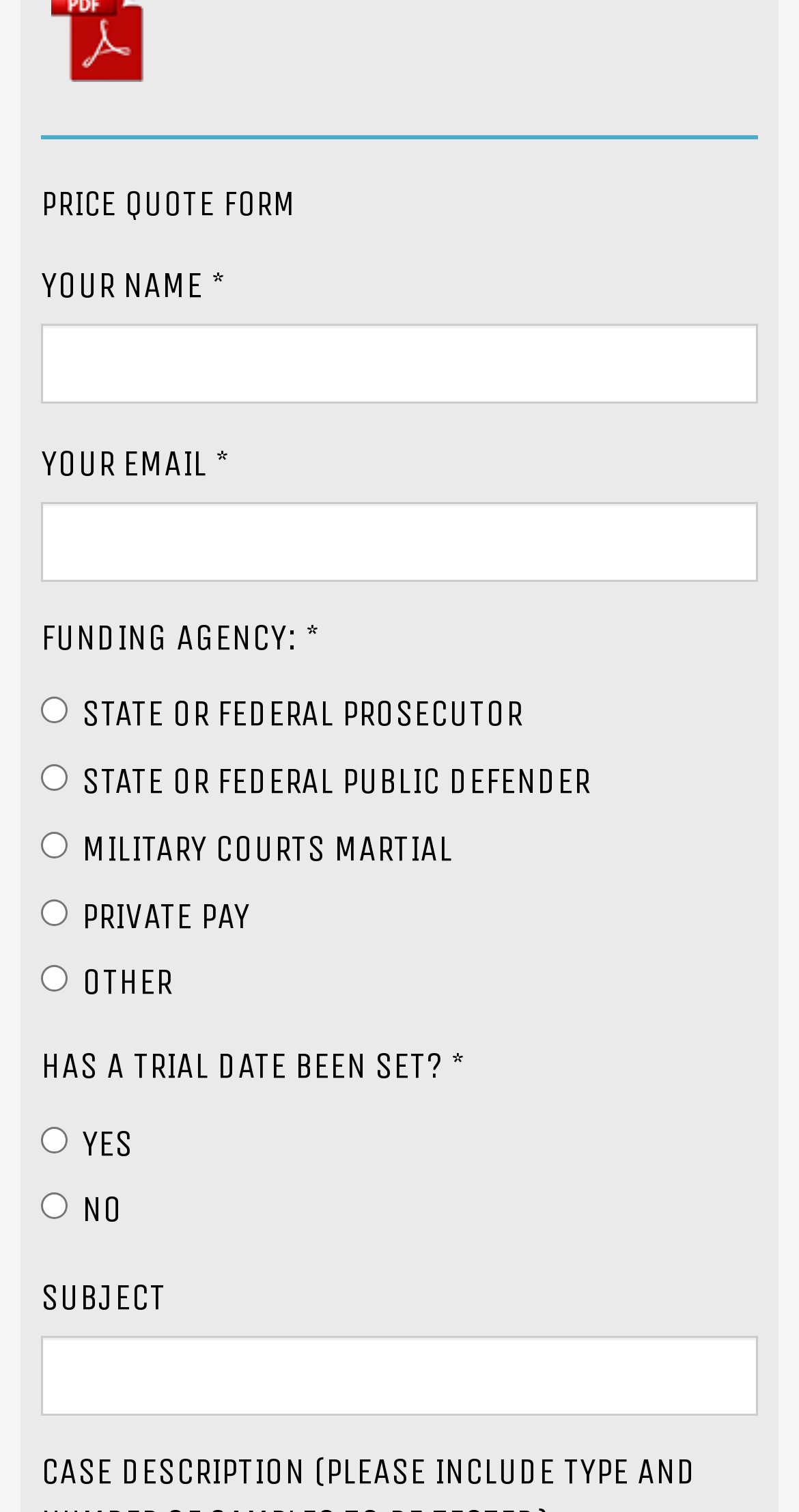Find the bounding box coordinates of the area to click in order to follow the instruction: "Enter the subject".

[0.051, 0.883, 0.949, 0.936]